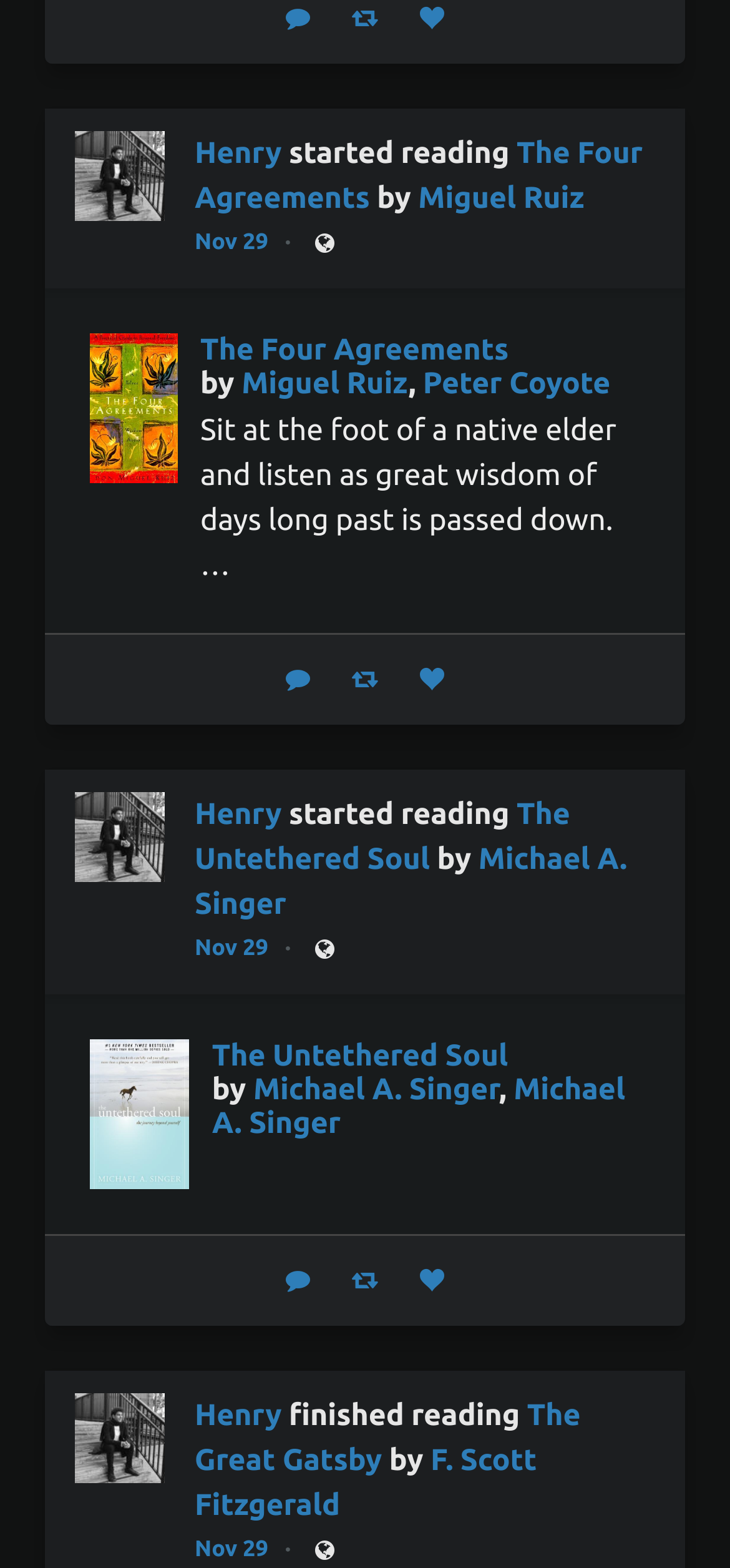Find and specify the bounding box coordinates that correspond to the clickable region for the instruction: "Click on the 'Boost status' button".

[0.479, 0.002, 0.521, 0.021]